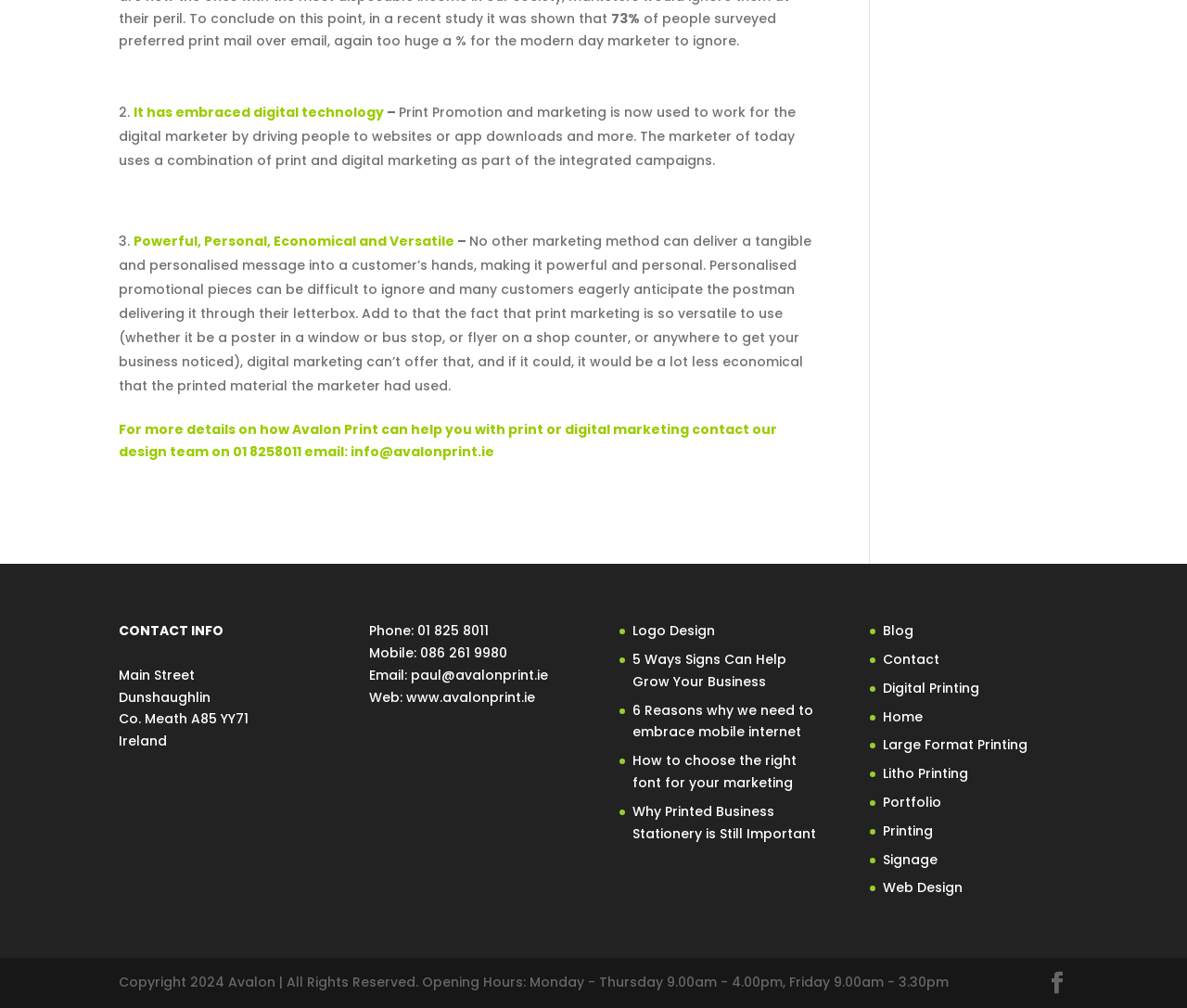What is the address of Avalon Print?
Based on the image, answer the question in a detailed manner.

The answer can be found in the series of StaticText elements that provide the address, including 'Main Street', 'Dunshaughlin', 'Co. Meath A85 YY71', and 'Ireland'.